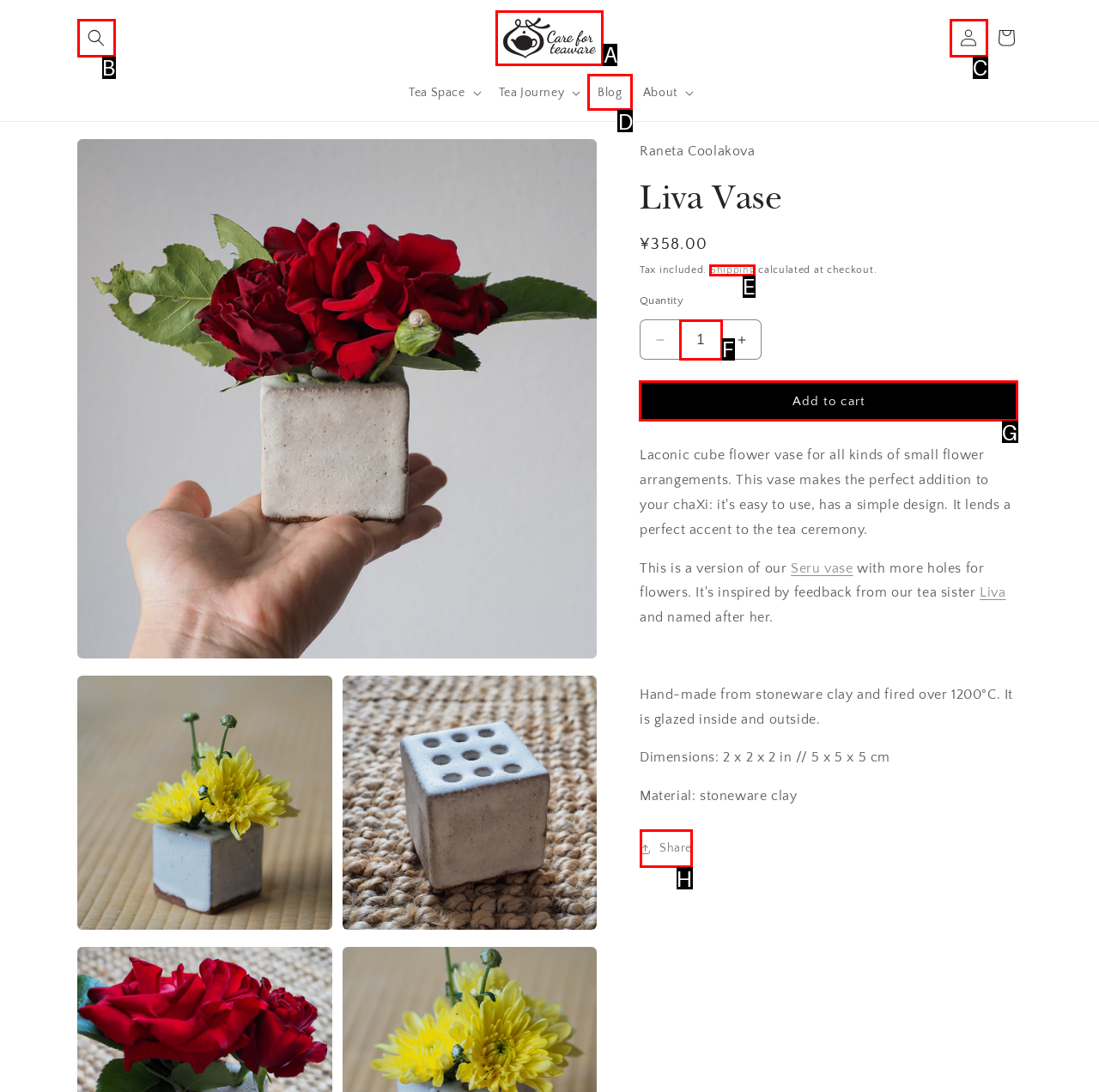For the given instruction: Click the 'Add to cart' button, determine which boxed UI element should be clicked. Answer with the letter of the corresponding option directly.

G